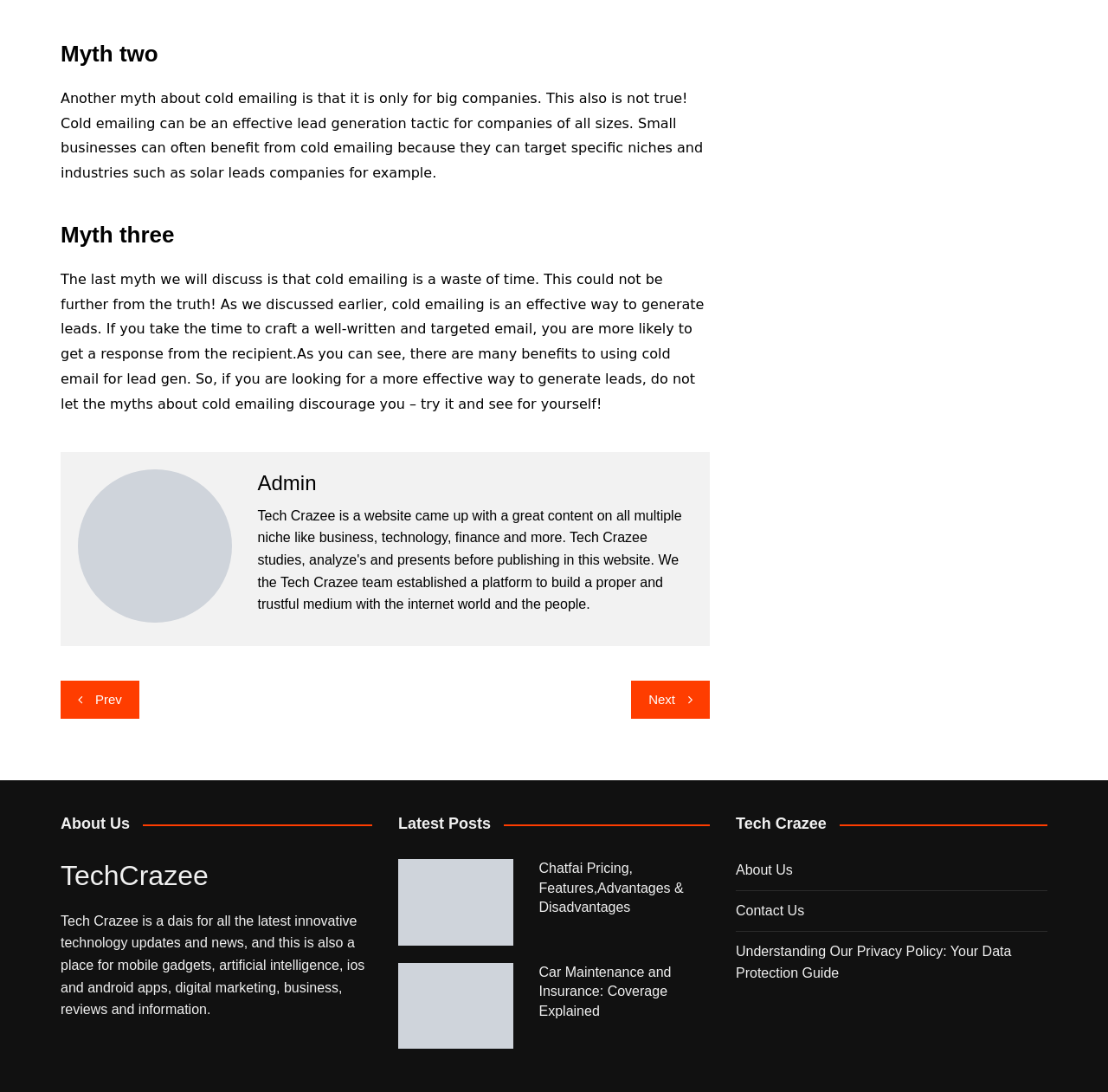What is the topic of the first myth discussed?
With the help of the image, please provide a detailed response to the question.

The first myth discussed on the webpage is about cold emailing being only for big companies, which is stated to be not true. This is mentioned in the StaticText element with the text 'Another myth about cold emailing is that it is only for big companies. This also is not true! Cold emailing can be an effective lead generation tactic for companies of all sizes.'